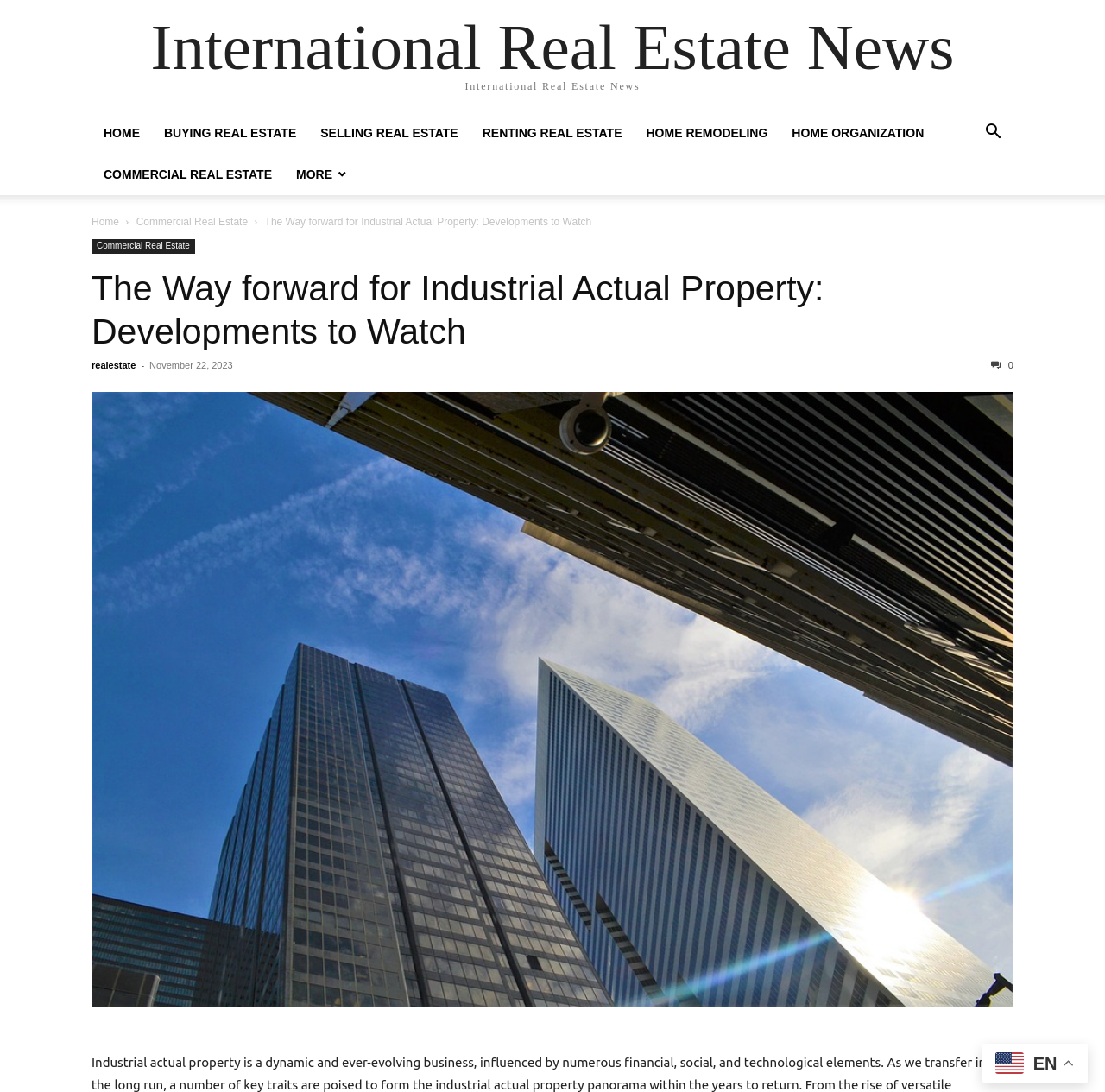Identify the bounding box coordinates for the region to click in order to carry out this instruction: "Click on the 'HOME' link". Provide the coordinates using four float numbers between 0 and 1, formatted as [left, top, right, bottom].

[0.083, 0.115, 0.138, 0.128]